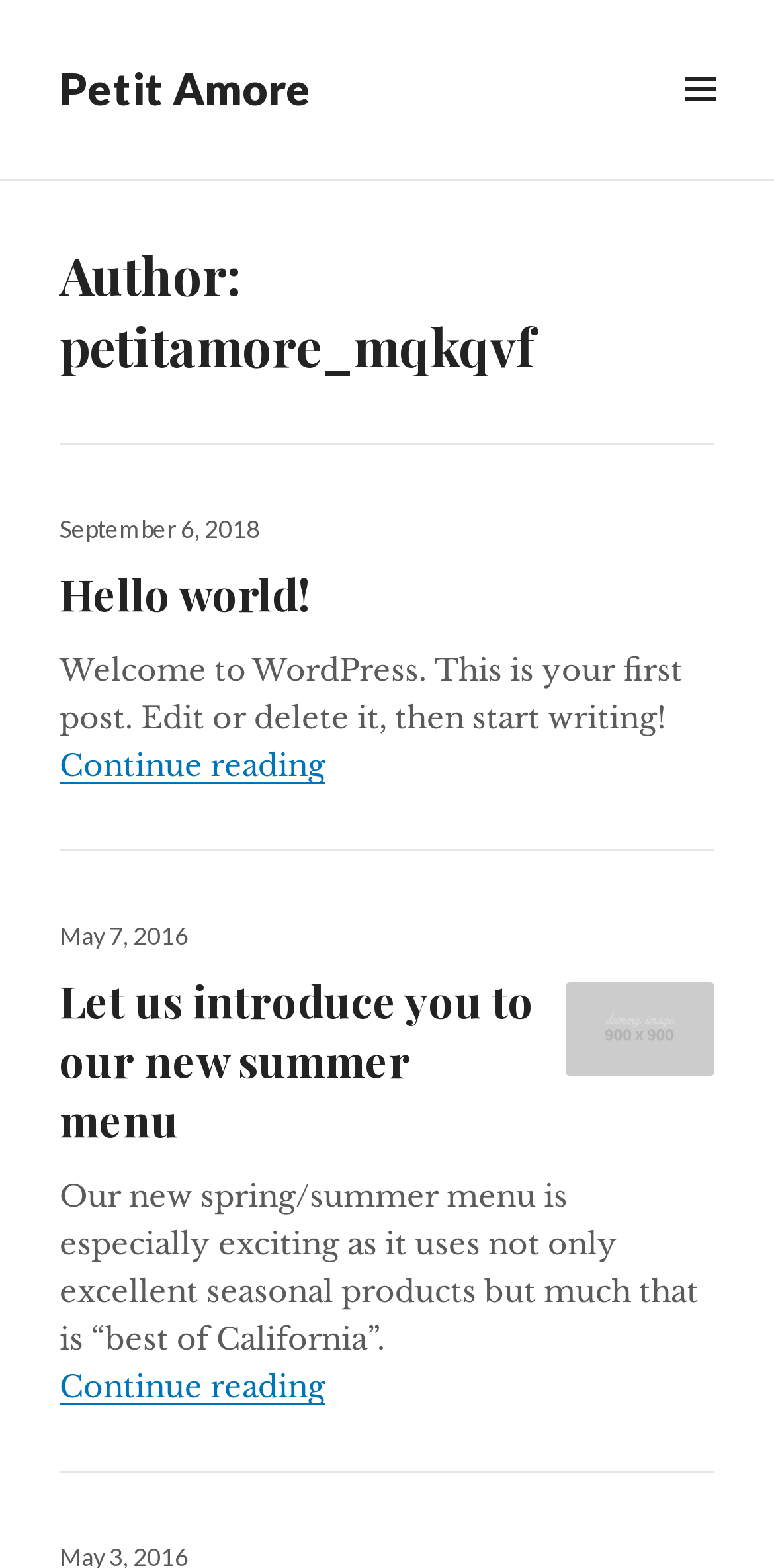Identify the bounding box coordinates of the clickable region to carry out the given instruction: "View the 'Let us introduce you to our new summer menu' post".

[0.077, 0.619, 0.923, 0.733]